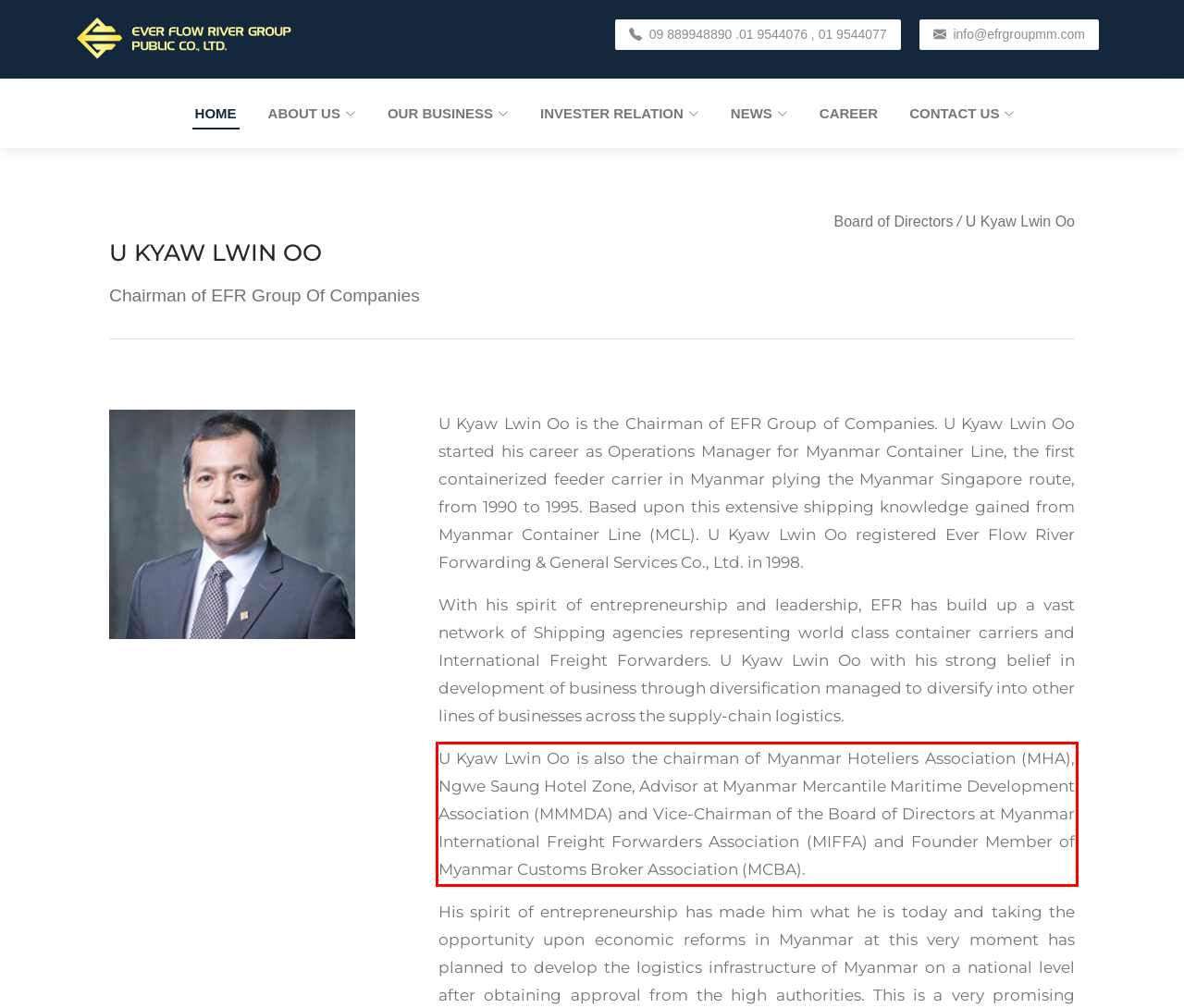Using the provided webpage screenshot, identify and read the text within the red rectangle bounding box.

U Kyaw Lwin Oo is also the chairman of Myanmar Hoteliers Association (MHA), Ngwe Saung Hotel Zone, Advisor at Myanmar Mercantile Maritime Development Association (MMMDA) and Vice-Chairman of the Board of Directors at Myanmar International Freight Forwarders Association (MIFFA) and Founder Member of Myanmar Customs Broker Association (MCBA).